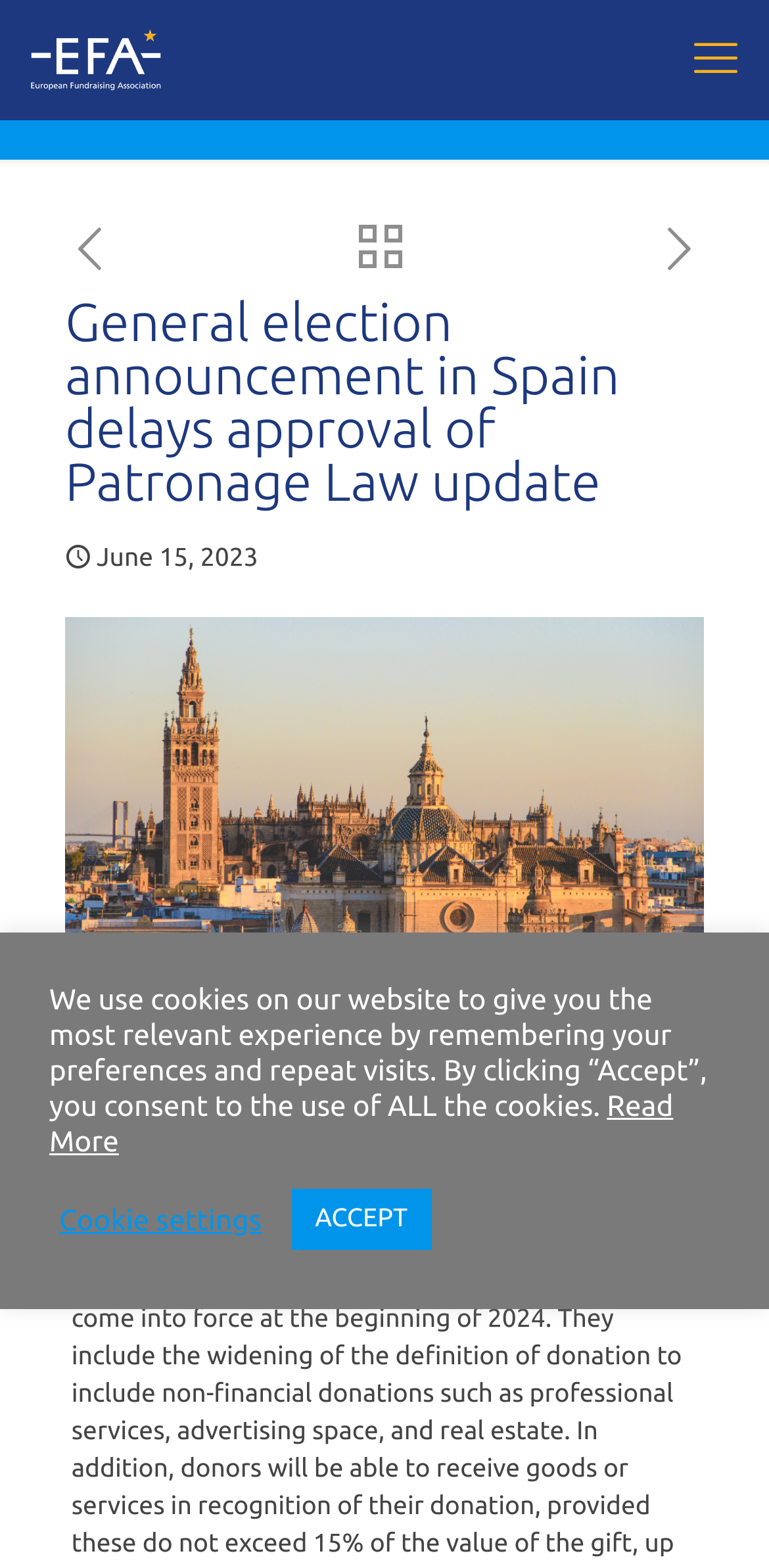Respond to the question below with a single word or phrase:
What is the image below the article title?

Seville skyline